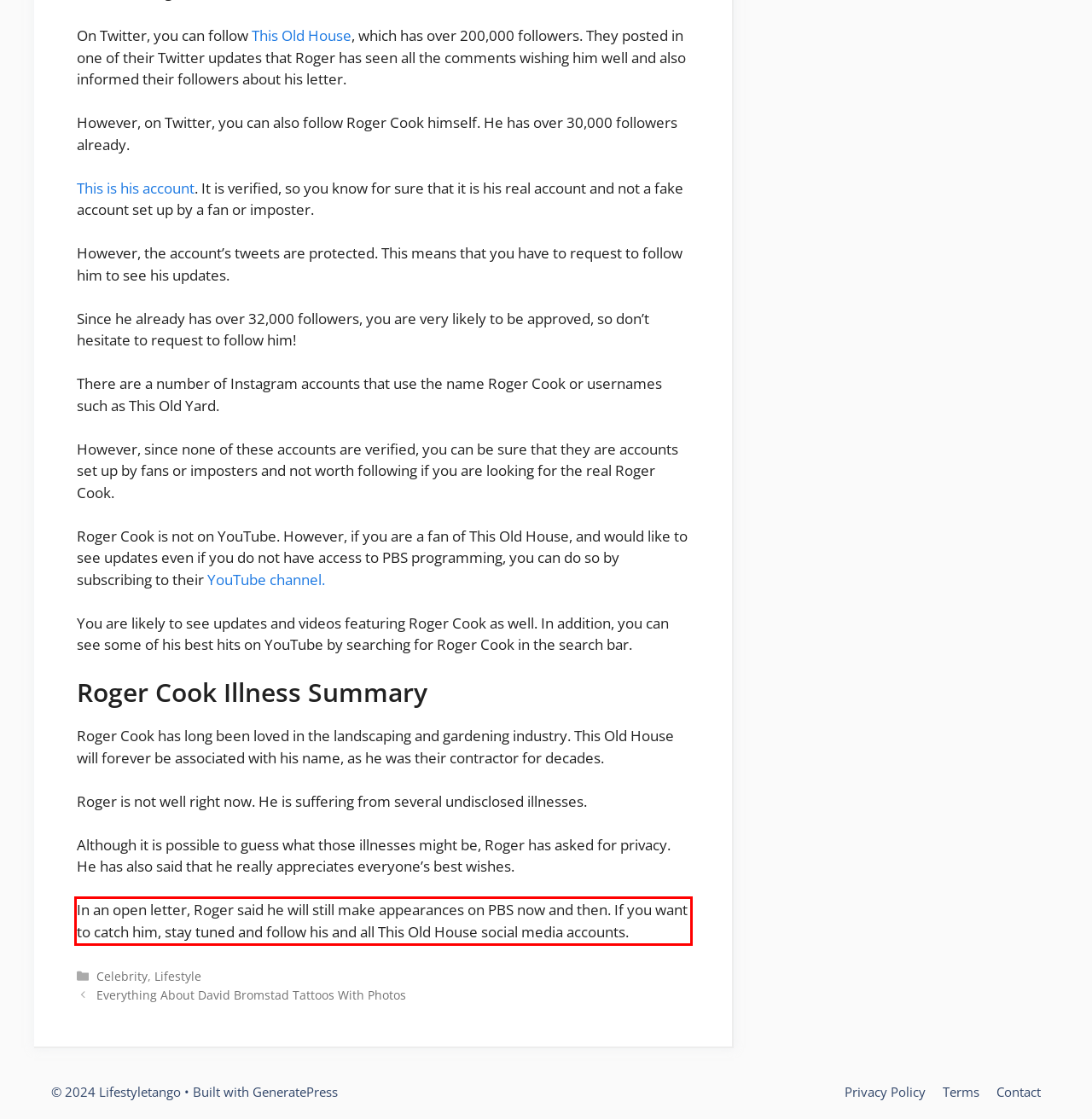You are given a screenshot of a webpage with a UI element highlighted by a red bounding box. Please perform OCR on the text content within this red bounding box.

In an open letter, Roger said he will still make appearances on PBS now and then. If you want to catch him, stay tuned and follow his and all This Old House social media accounts.